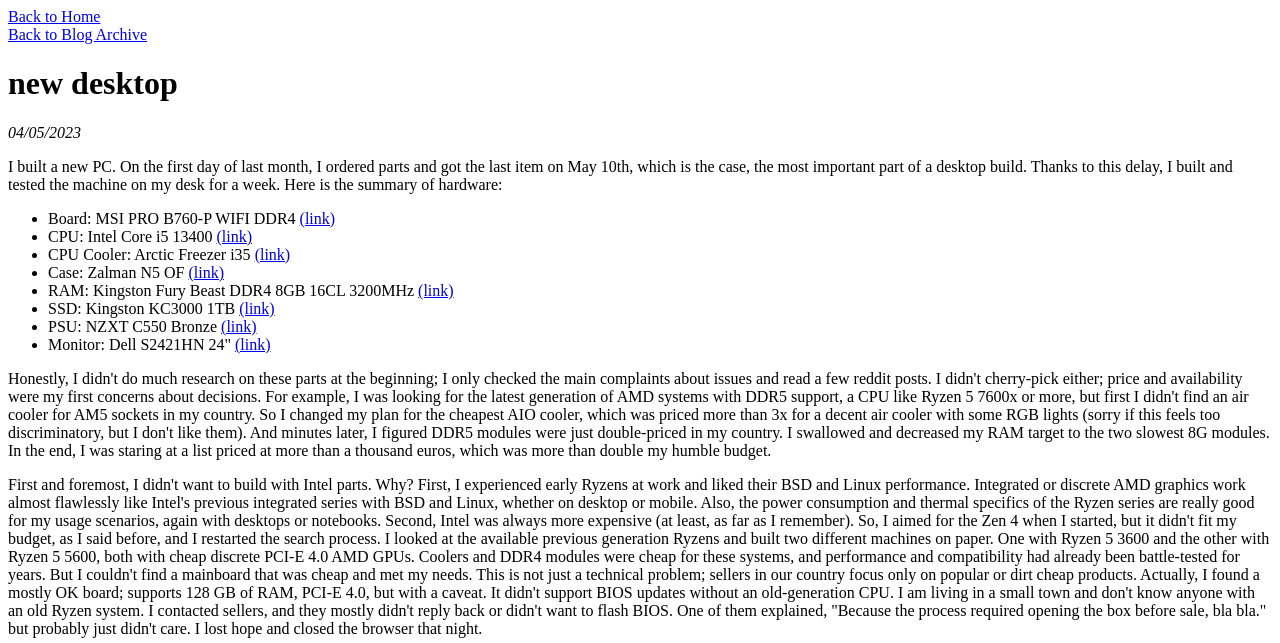What is the capacity of the SSD?
Examine the screenshot and reply with a single word or phrase.

1TB